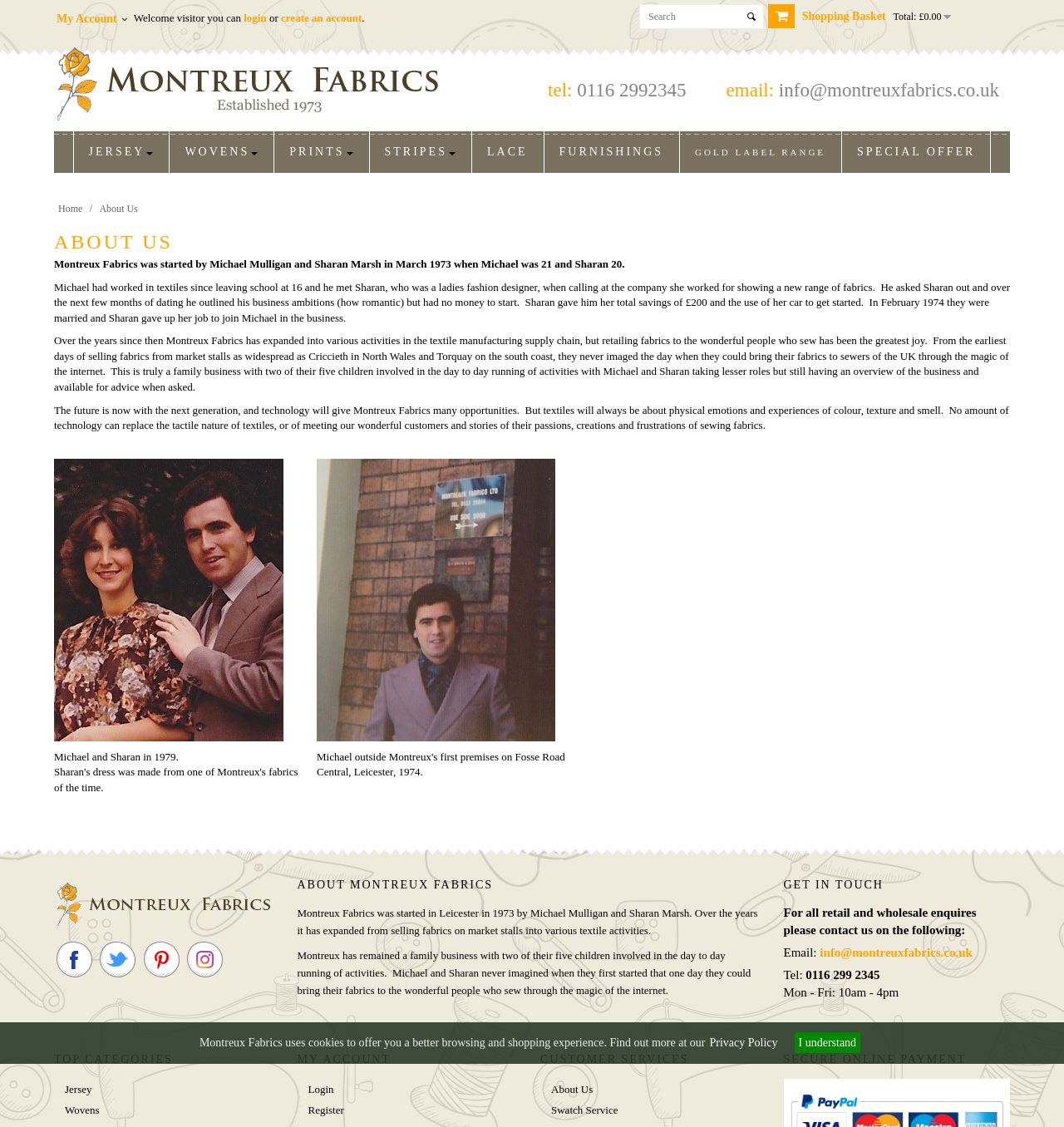Please specify the bounding box coordinates in the format (top-left x, top-left y, bottom-right x, bottom-right y), with all values as floating point numbers between 0 and 1. Identify the bounding box of the UI element described by: alt="Montreux Fabrics" title="Montreux Fabrics"

[0.051, 0.067, 0.414, 0.079]